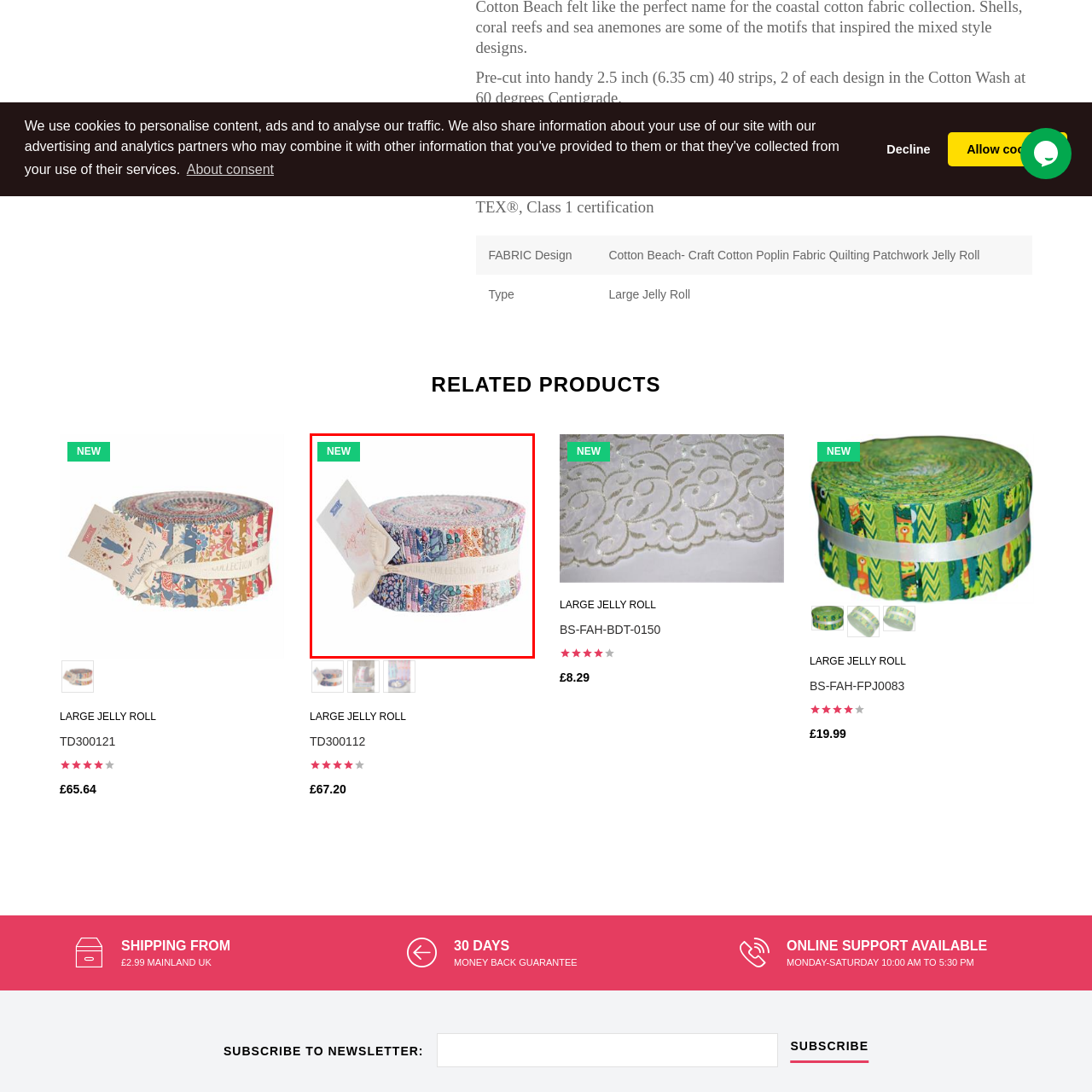What secures the jelly roll?
Direct your attention to the image encased in the red bounding box and answer the question thoroughly, relying on the visual data provided.

According to the caption, the jelly roll is tightly rolled and secured with a decorative ribbon, which emphasizes its premium quality.